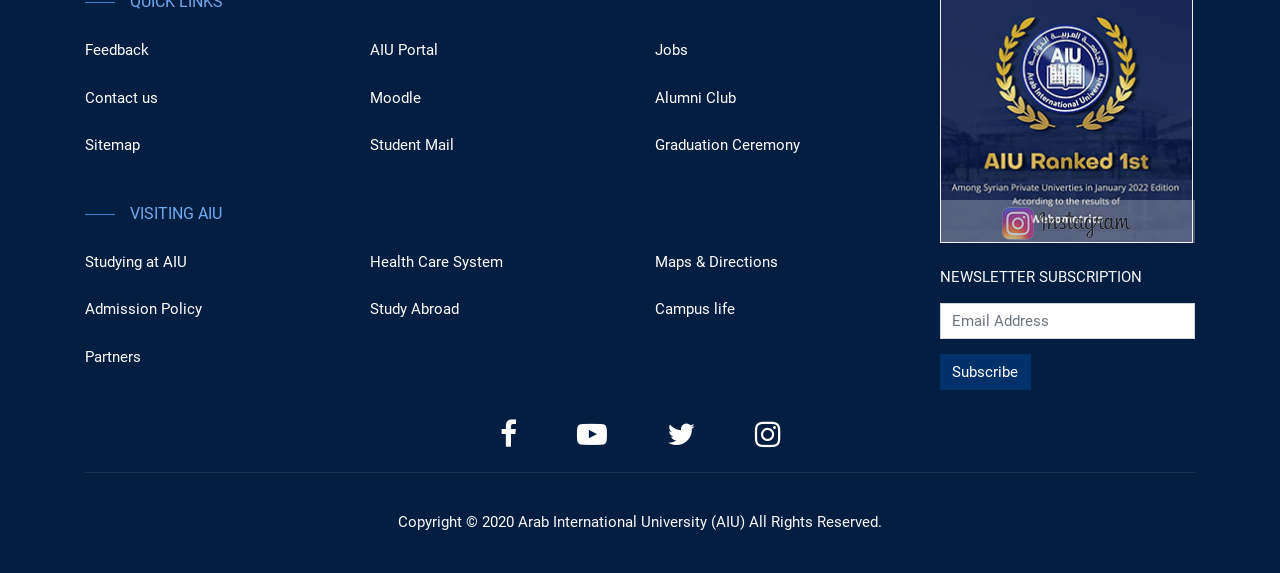Please determine the bounding box coordinates, formatted as (top-left x, top-left y, bottom-right x, bottom-right y), with all values as floating point numbers between 0 and 1. Identify the bounding box of the region described as: parent_node: Subscribe name="email" placeholder="Email Address"

[0.734, 0.53, 0.934, 0.592]